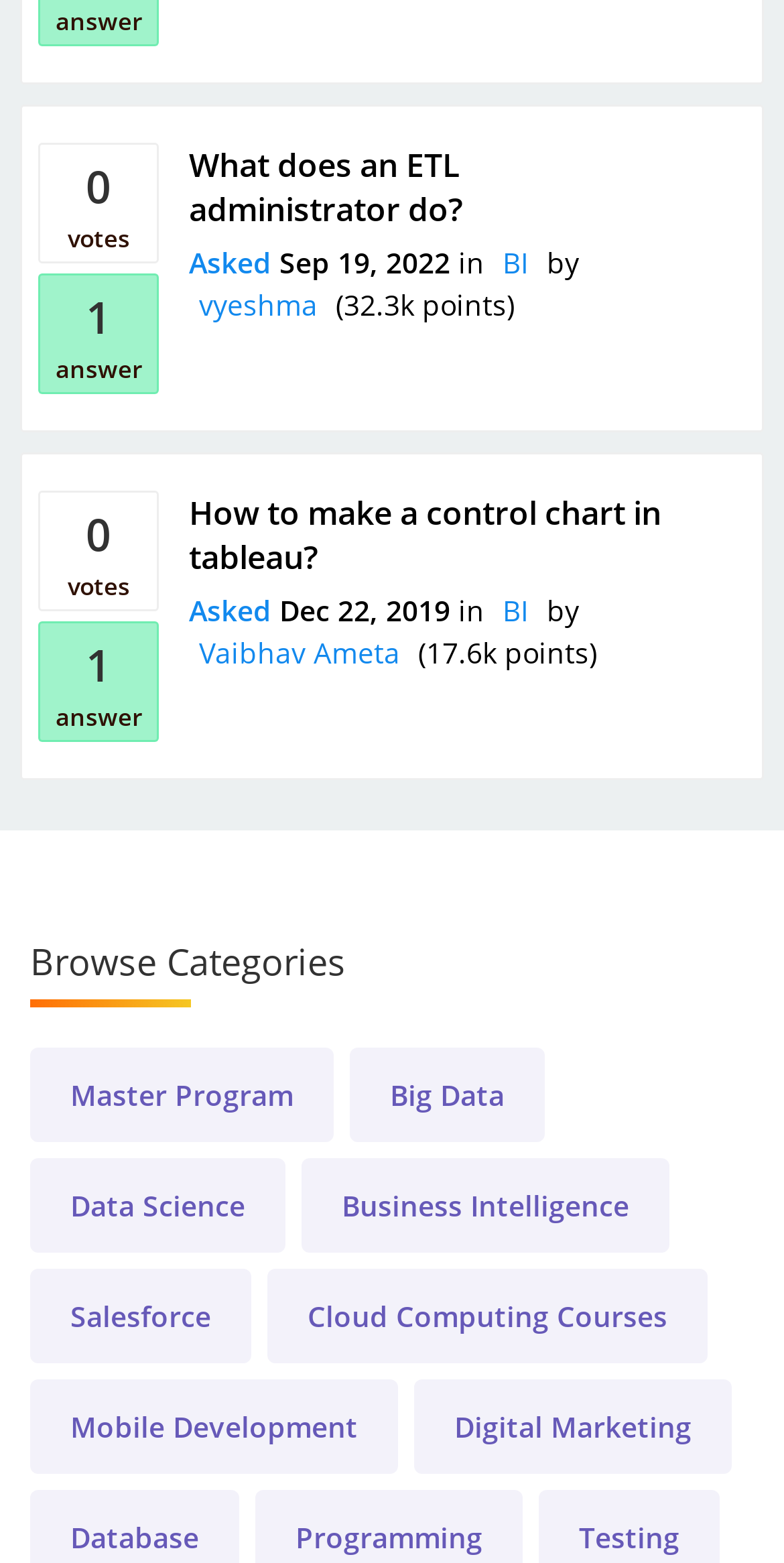Could you highlight the region that needs to be clicked to execute the instruction: "Explore the Cloud Computing Courses category"?

[0.341, 0.812, 0.903, 0.872]